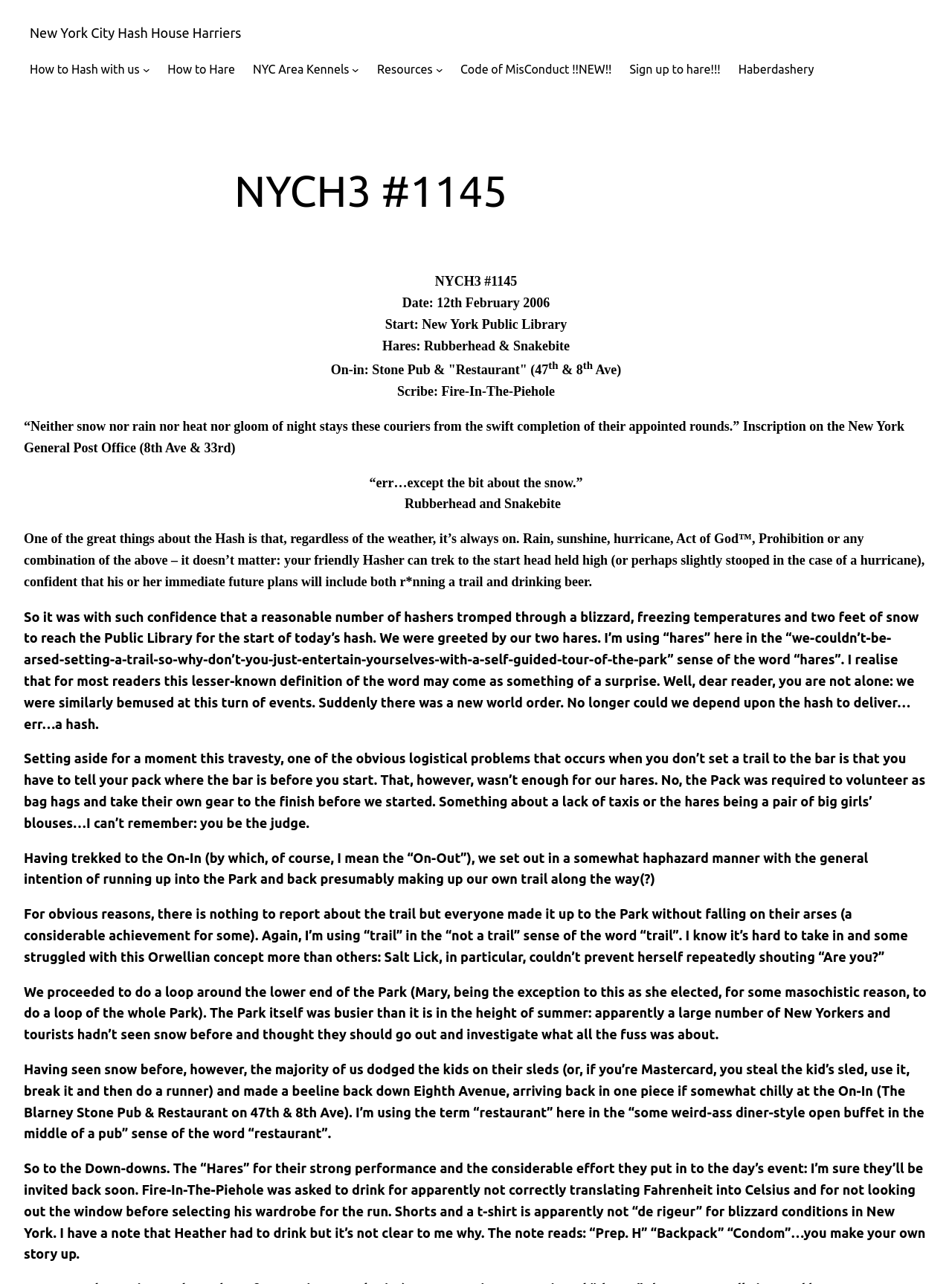Determine the bounding box for the described UI element: "Resources".

[0.396, 0.047, 0.454, 0.062]